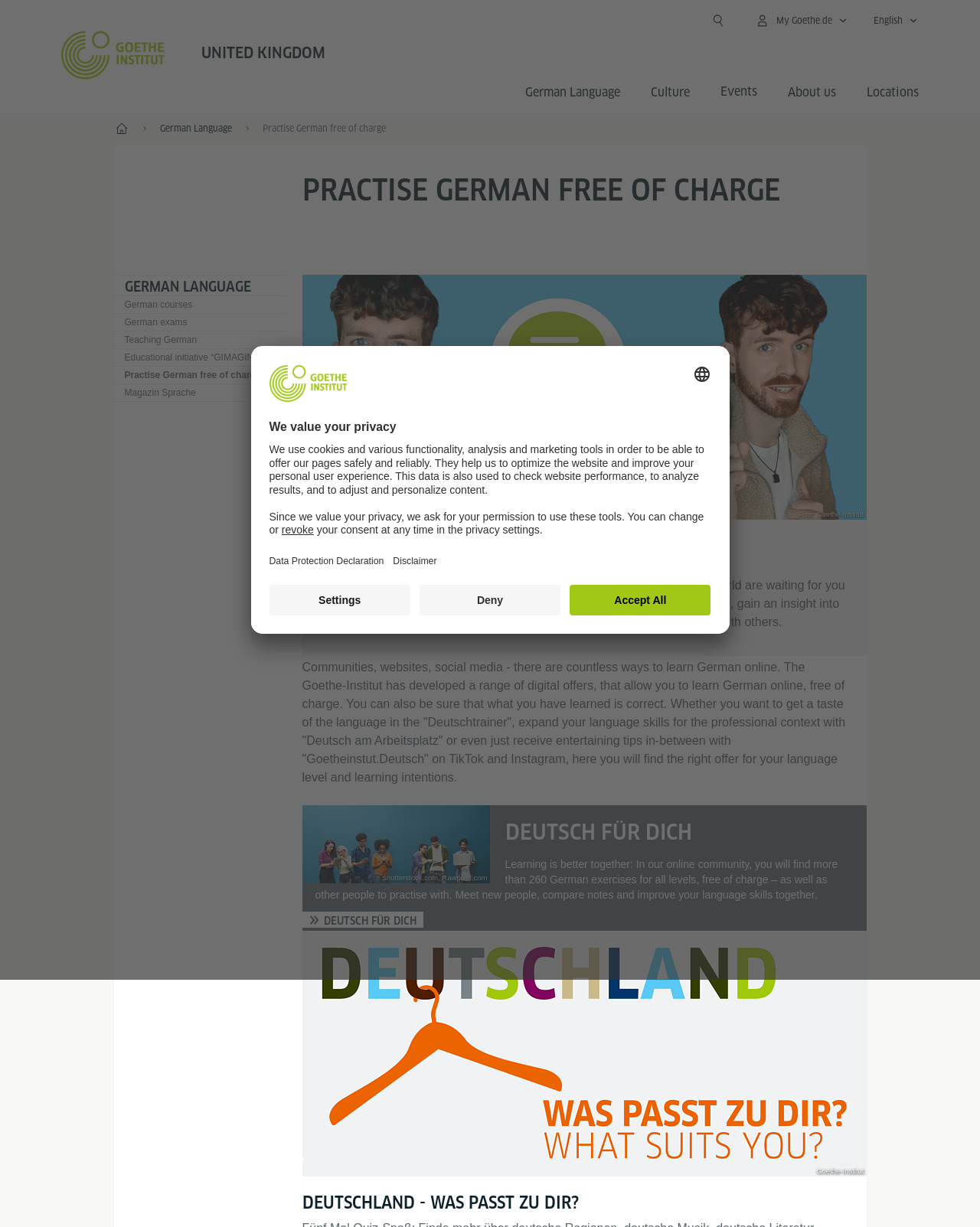Identify the coordinates of the bounding box for the element described below: "German exams". Return the coordinates as four float numbers between 0 and 1: [left, top, right, bottom].

[0.116, 0.256, 0.292, 0.269]